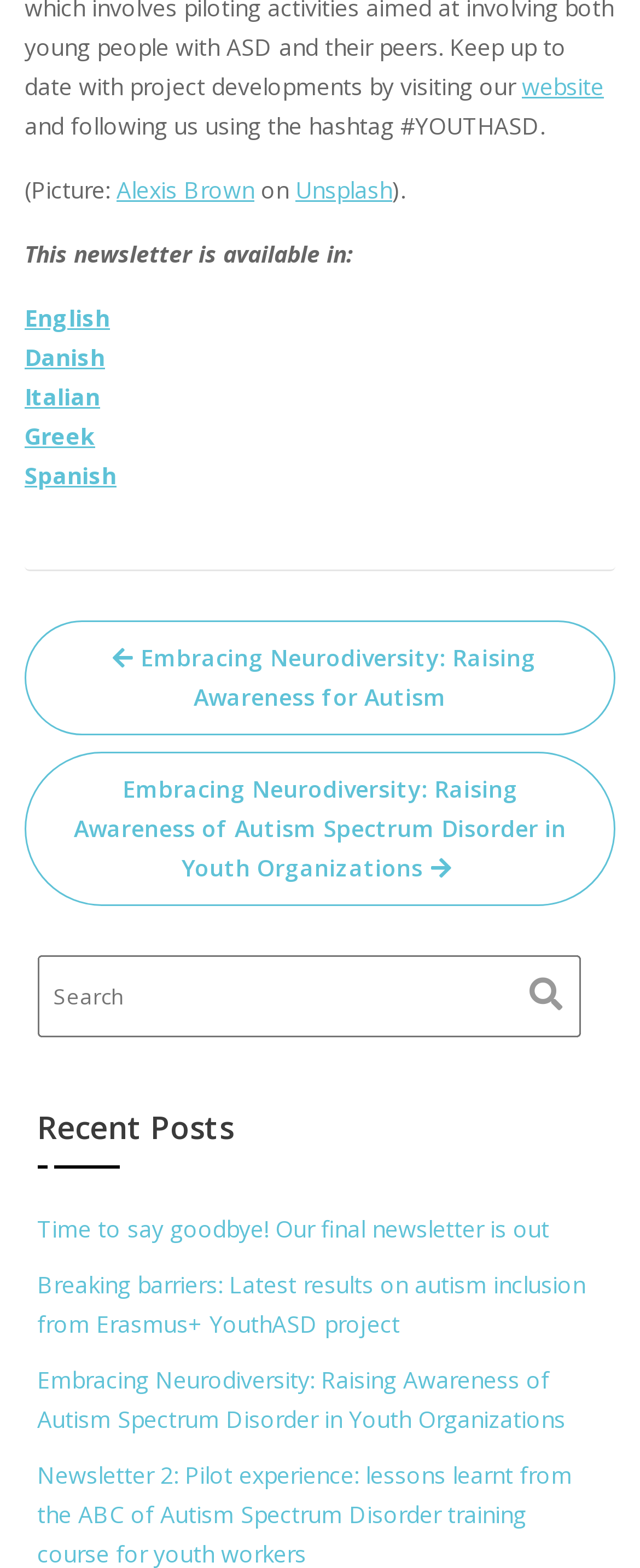Answer the question with a single word or phrase: 
What is the title of the first post?

Embracing Neurodiversity